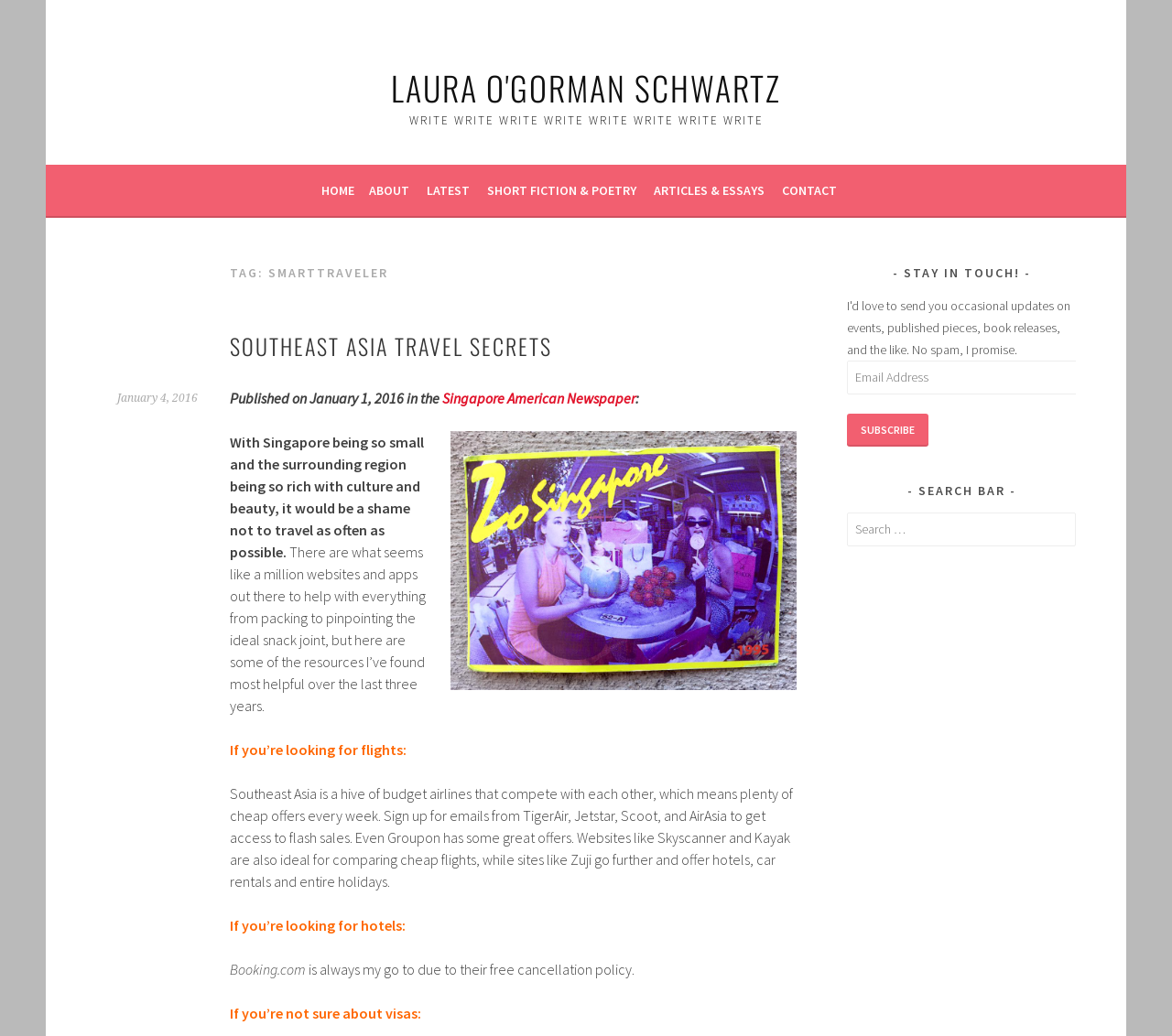How many links are there in the navigation menu?
Please provide a single word or phrase in response based on the screenshot.

6